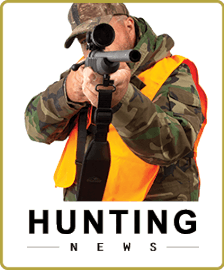Give an in-depth summary of the scene depicted in the image.

The image features a hunter in a camouflage jacket and bright orange safety vest, aiming a rifle directly at the viewer. The attention to safety is evident with the high-visibility vest, which is essential in ensuring visibility during hunting activities. Beneath the image, the bold text "HUNTING NEWS" clearly identifies the context as related to hunting updates, articles, or events. This image likely serves as a striking introduction or header for a section dedicated to hunting news on the website, emphasizing both the seriousness of the activity and the importance of safety in the field.